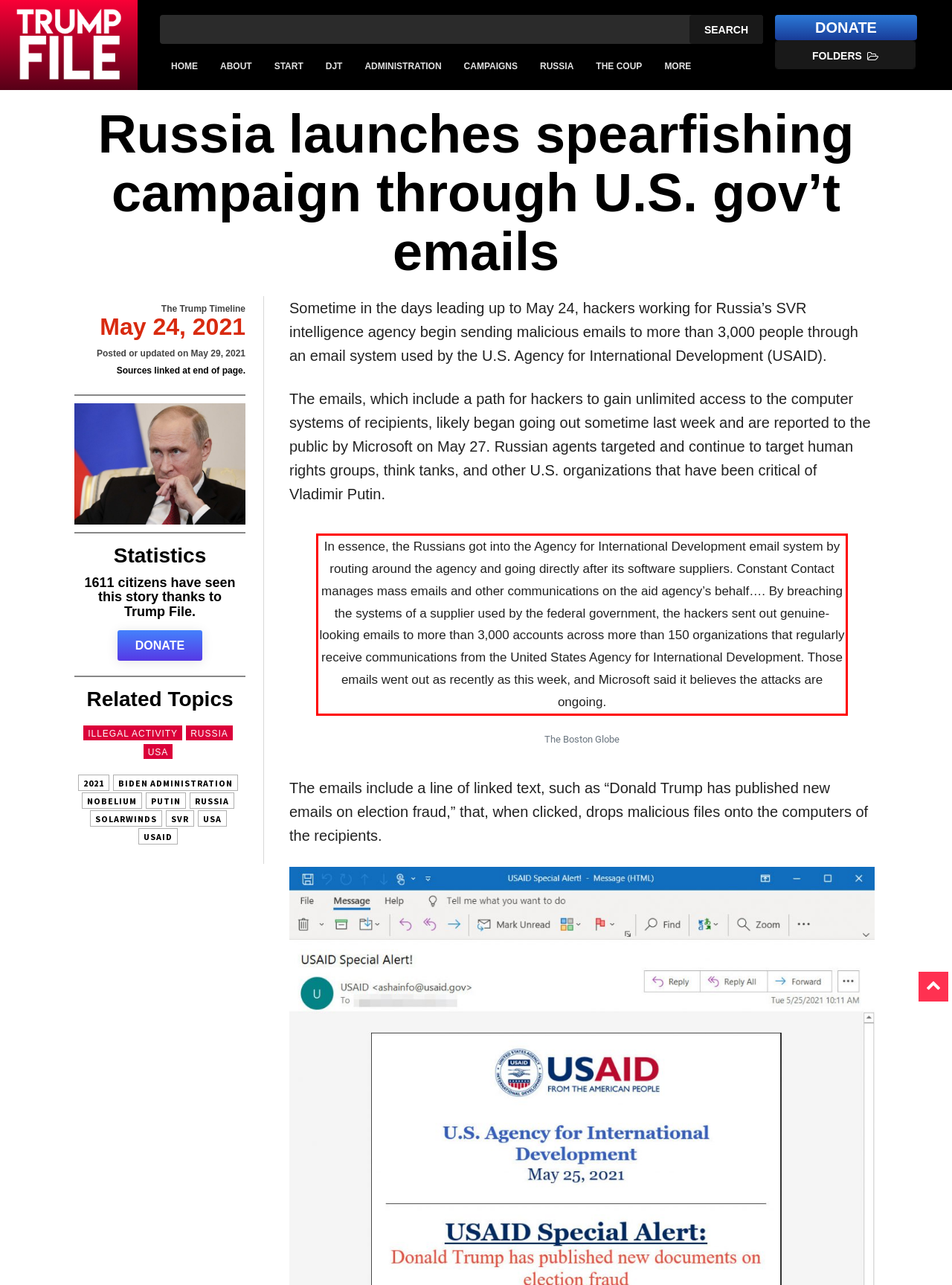You have a screenshot of a webpage with a UI element highlighted by a red bounding box. Use OCR to obtain the text within this highlighted area.

In essence, the Russians got into the Agency for International Development email system by routing around the agency and going directly after its software suppliers. Constant Contact manages mass emails and other communications on the aid agency’s behalf…. By breaching the systems of a supplier used by the federal government, the hackers sent out genuine-looking emails to more than 3,000 accounts across more than 150 organizations that regularly receive communications from the United States Agency for International Development. Those emails went out as recently as this week, and Microsoft said it believes the attacks are ongoing.